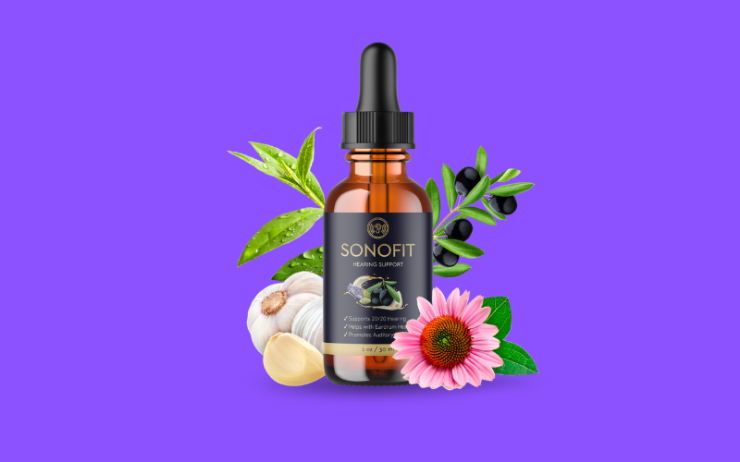Depict the image with a detailed narrative.

The image showcases a stylish bottle of Sonofit, labeled "Hearing Support." Positioned prominently against a vibrant purple background, the bottle features a sleek dropper cap and a design that emphasizes its natural ingredients. Surrounding the bottle are various botanical elements, including green leaves, a pink flower, garlic cloves, and olives, symbolizing the product's commitment to using carefully selected natural ingredients for optimal auditory health. This visual representation aligns with the essence of Sonofit, a revolutionary dietary supplement designed to enhance hearing abilities and support overall ear health.